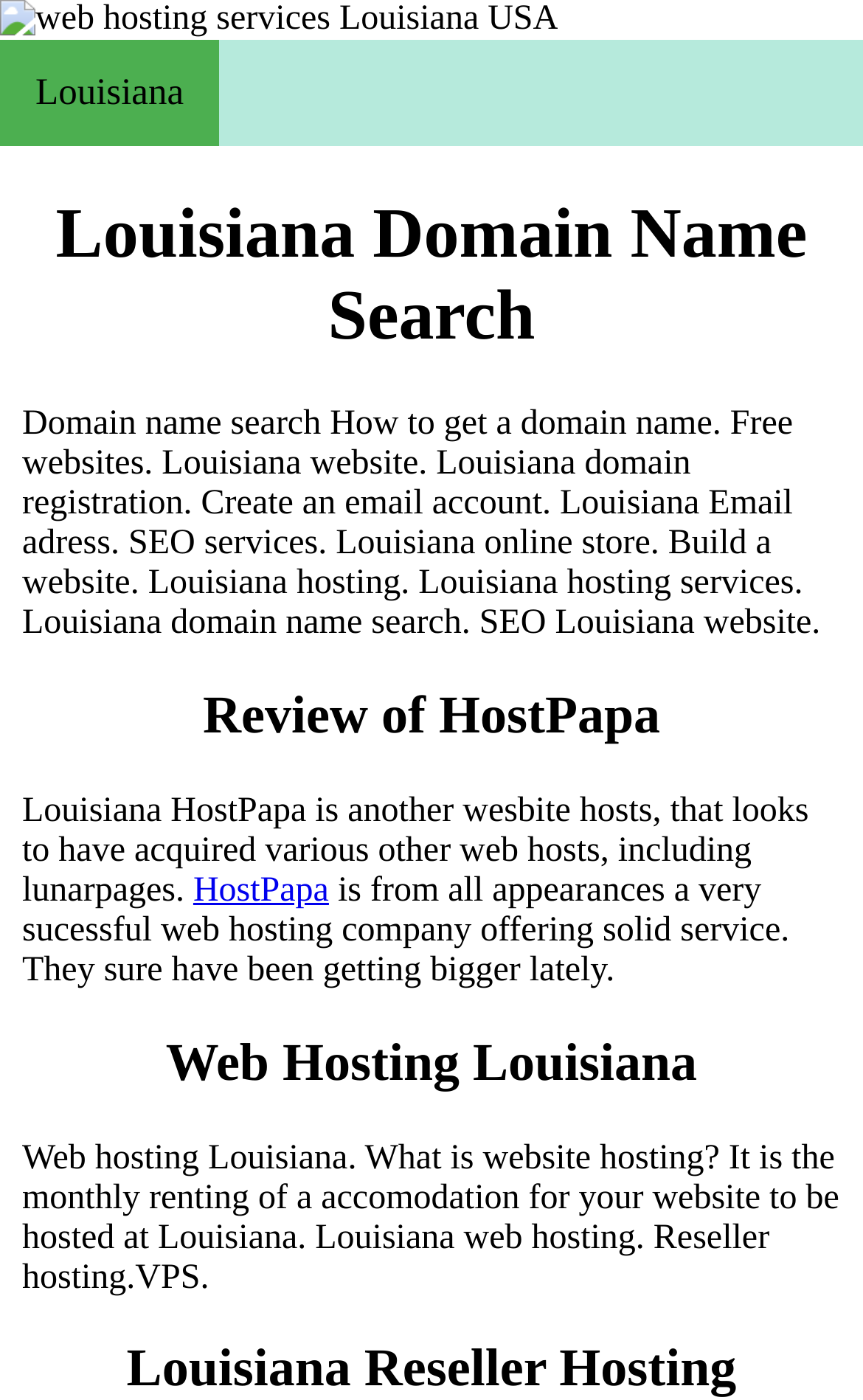Using the information from the screenshot, answer the following question thoroughly:
What is the main topic of this webpage?

Based on the webpage content, the main topic is web hosting services, which is evident from the presence of headings such as 'Louisiana Domain Name Search', 'Review of HostPapa', and 'Web Hosting Louisiana'.